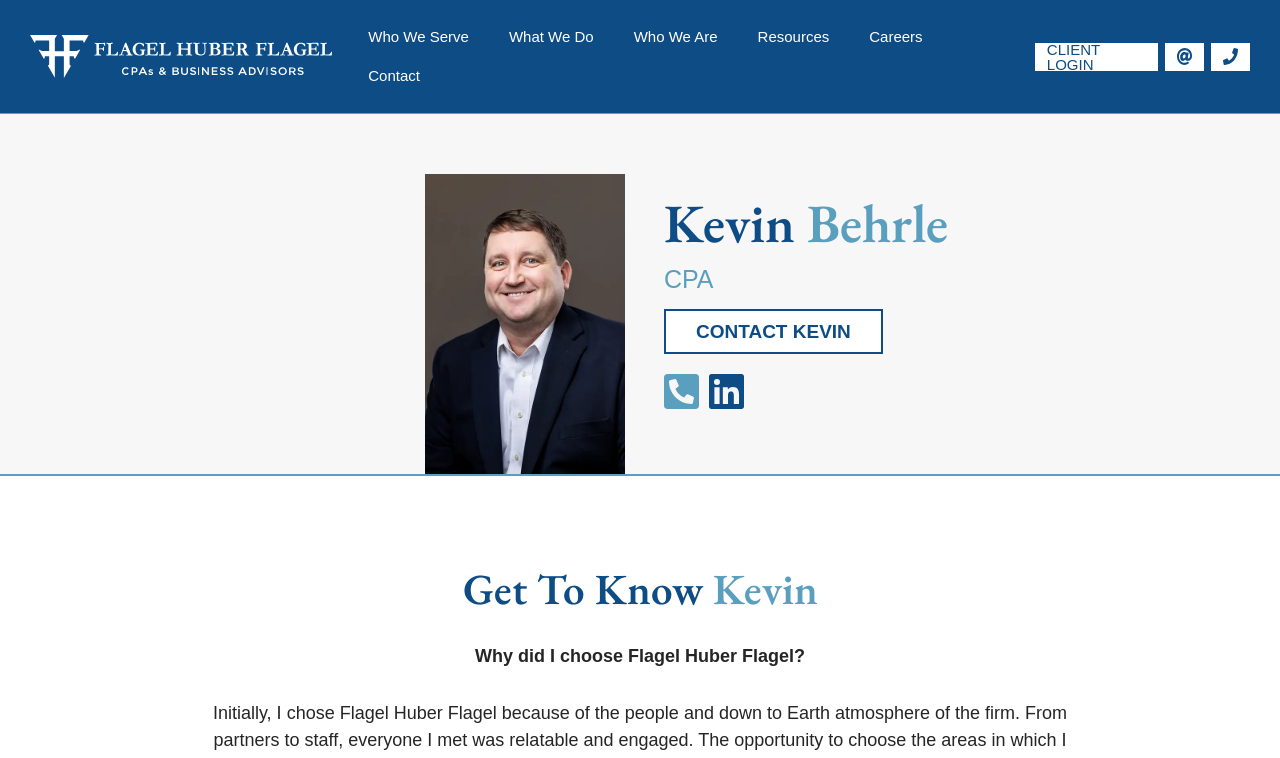What is the profession of Kevin Behrle?
Identify the answer in the screenshot and reply with a single word or phrase.

CPA